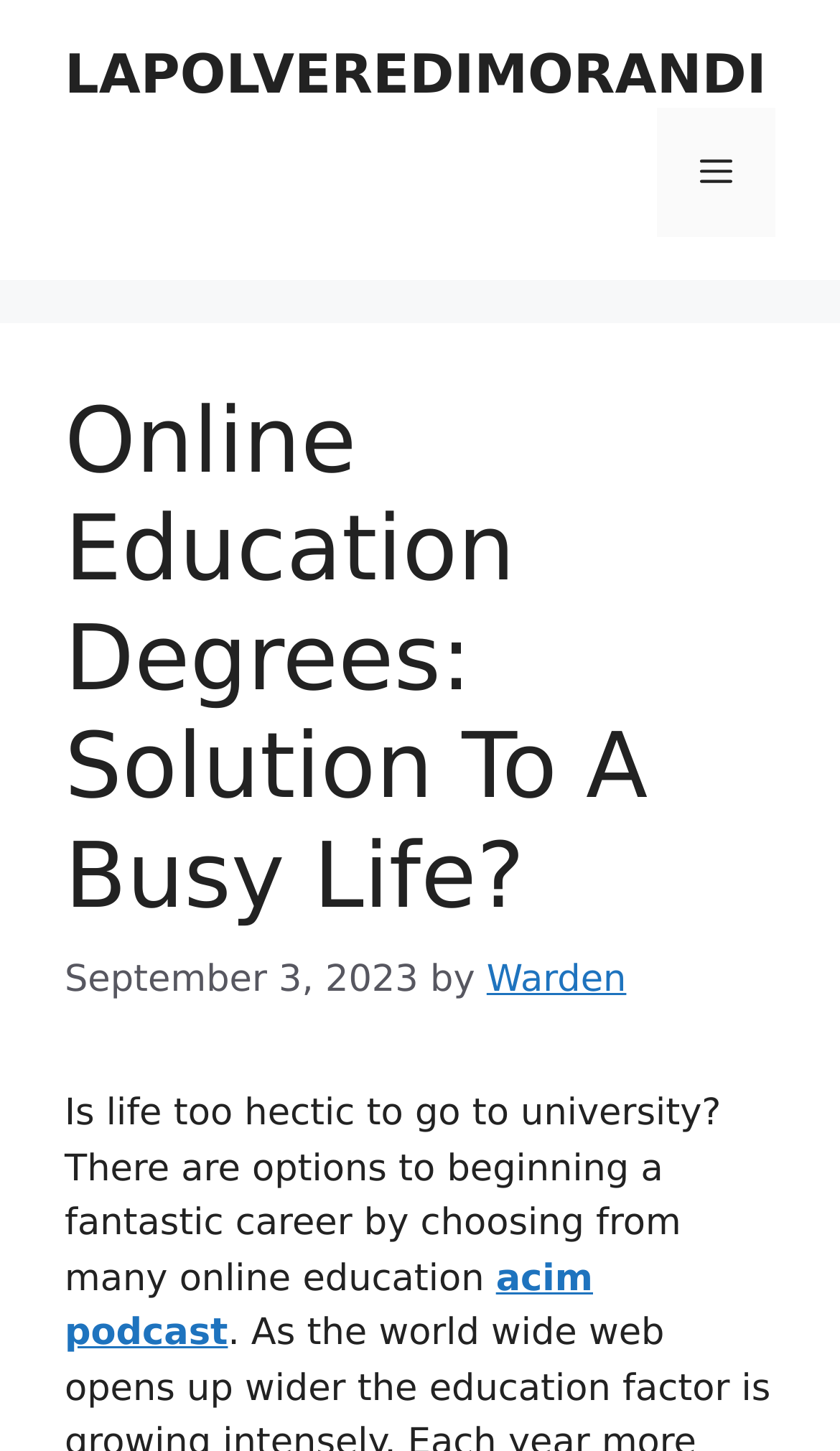What is the name of the website?
Refer to the image and provide a concise answer in one word or phrase.

LAPOLVEREDIMORANDI